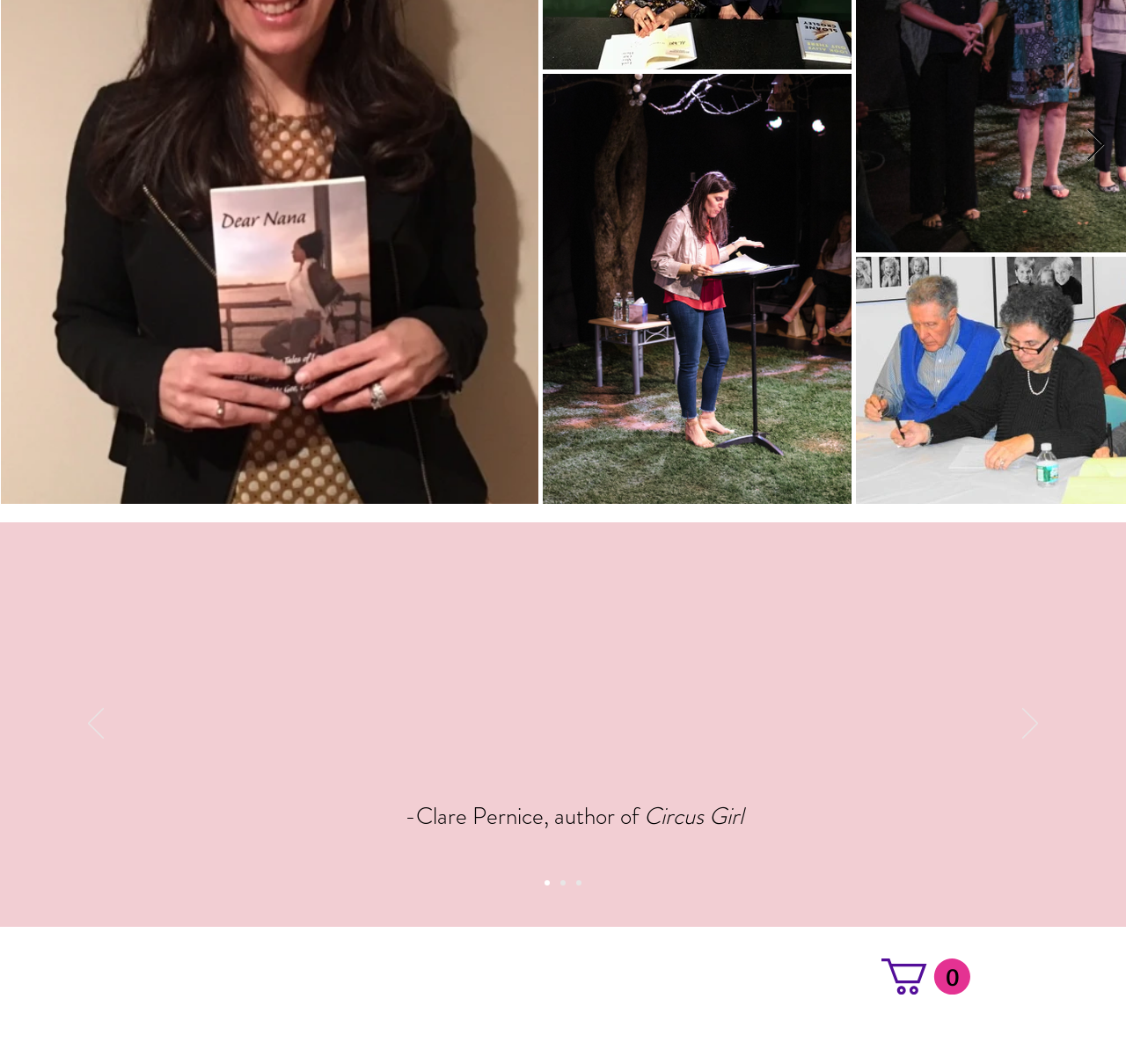How many items are in the cart?
Provide a detailed answer to the question using information from the image.

The number of items in the cart can be found in the button element with the text 'Cart with 0 items' located at [0.783, 0.901, 0.862, 0.935].